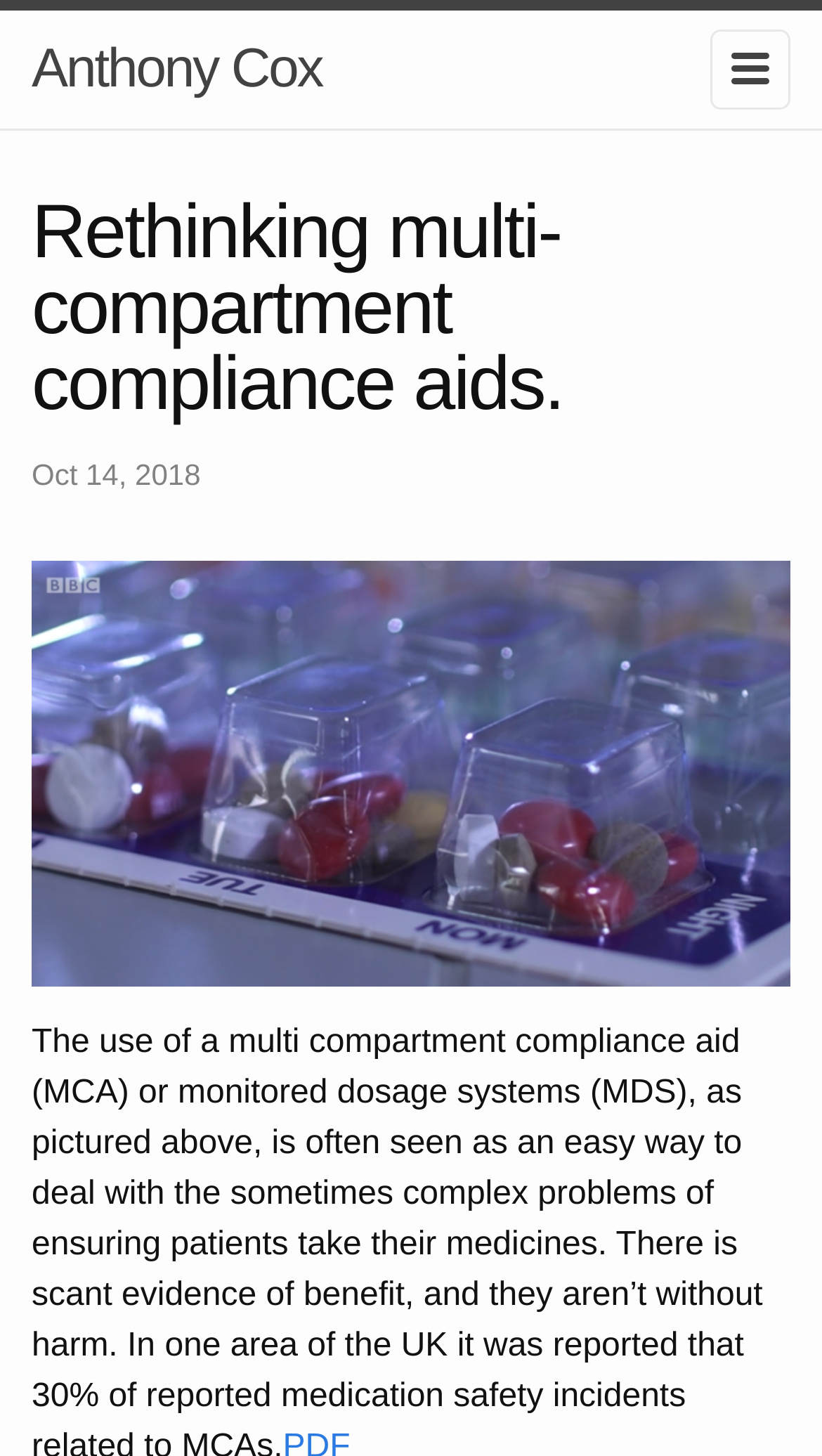Provide a thorough description of this webpage.

The webpage is about "Rethinking multi-compartment compliance aids" by Anthony Cox. At the top left, there is a link to Anthony Cox's profile. Below the link, there is a main header with the title "Rethinking multi-compartment compliance aids." To the right of the title, there is a timestamp indicating the publication date, "Oct 14, 2018". 

On the right side of the page, near the top, there is a small image. Below the header, there is a larger image, which appears to be an illustration of a multi-compartment compliance aid, also referred to as a monitored dosage system (MDS). The image takes up most of the page's width.